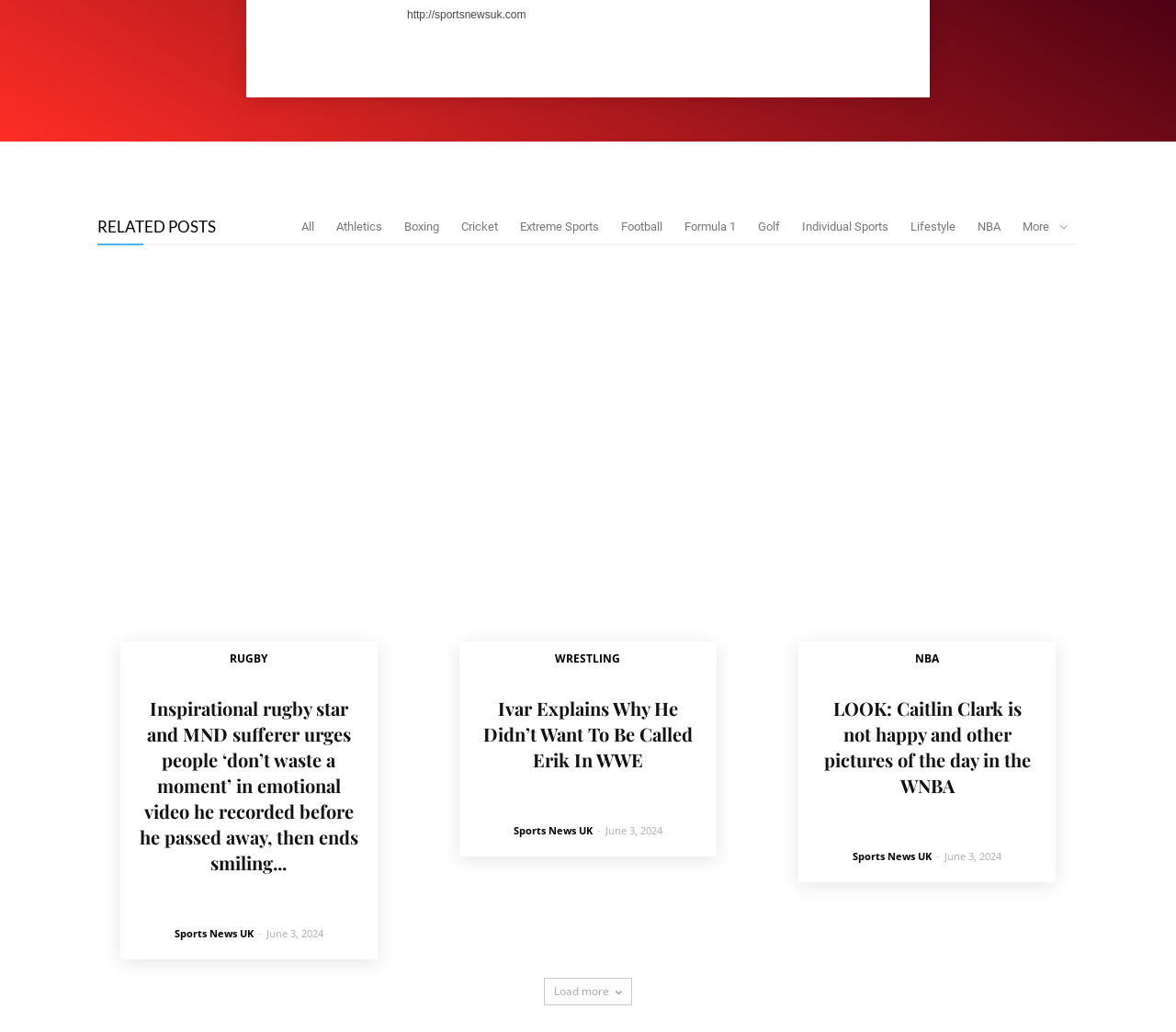Based on the element description Sports News UK, identify the bounding box of the UI element in the given webpage screenshot. The coordinates should be in the format (top-left x, top-left y, bottom-right x, bottom-right y) and must be between 0 and 1.

[0.148, 0.897, 0.215, 0.911]